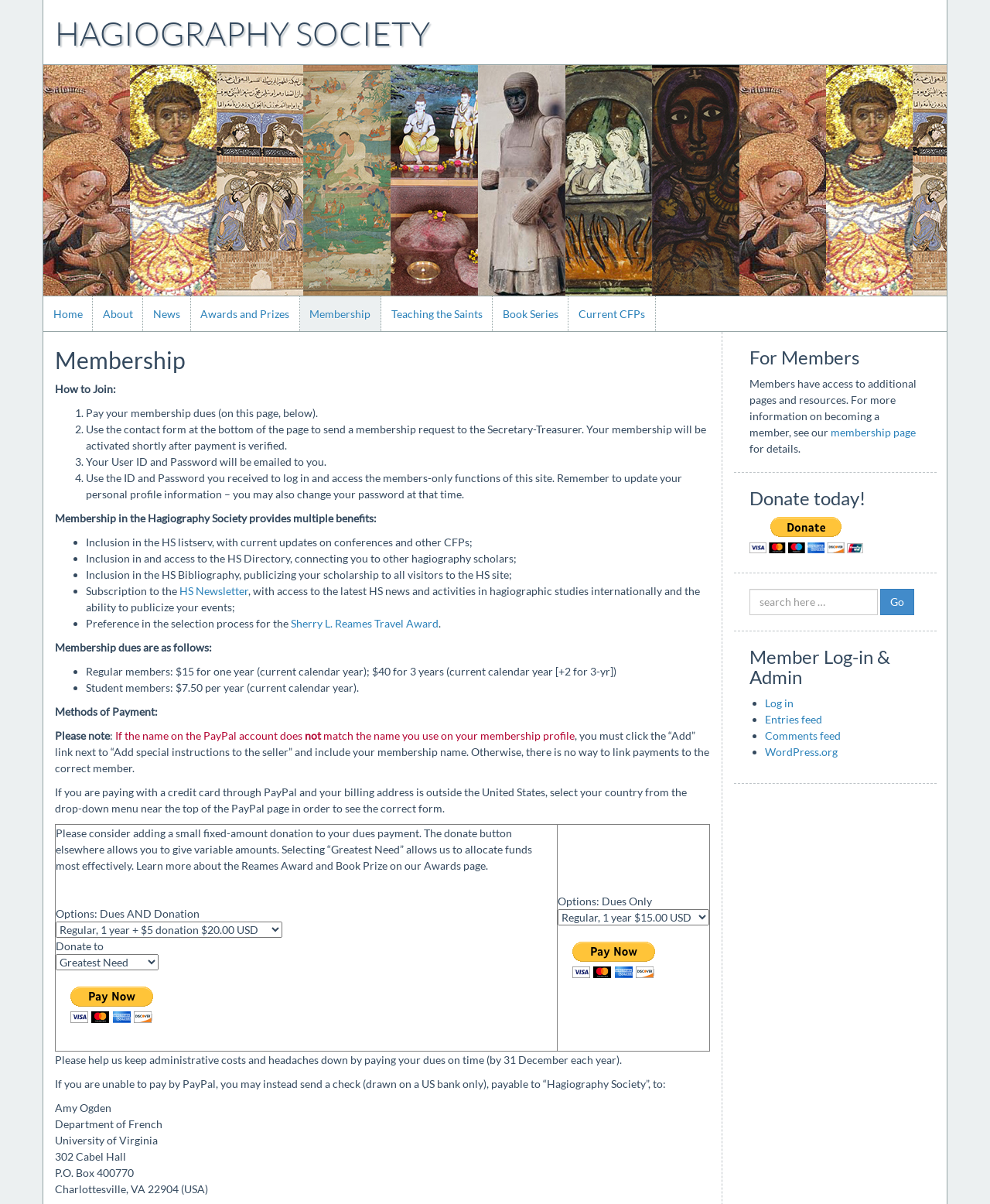Please provide a one-word or short phrase answer to the question:
How many benefits are listed for membership in the Hagiography Society?

5